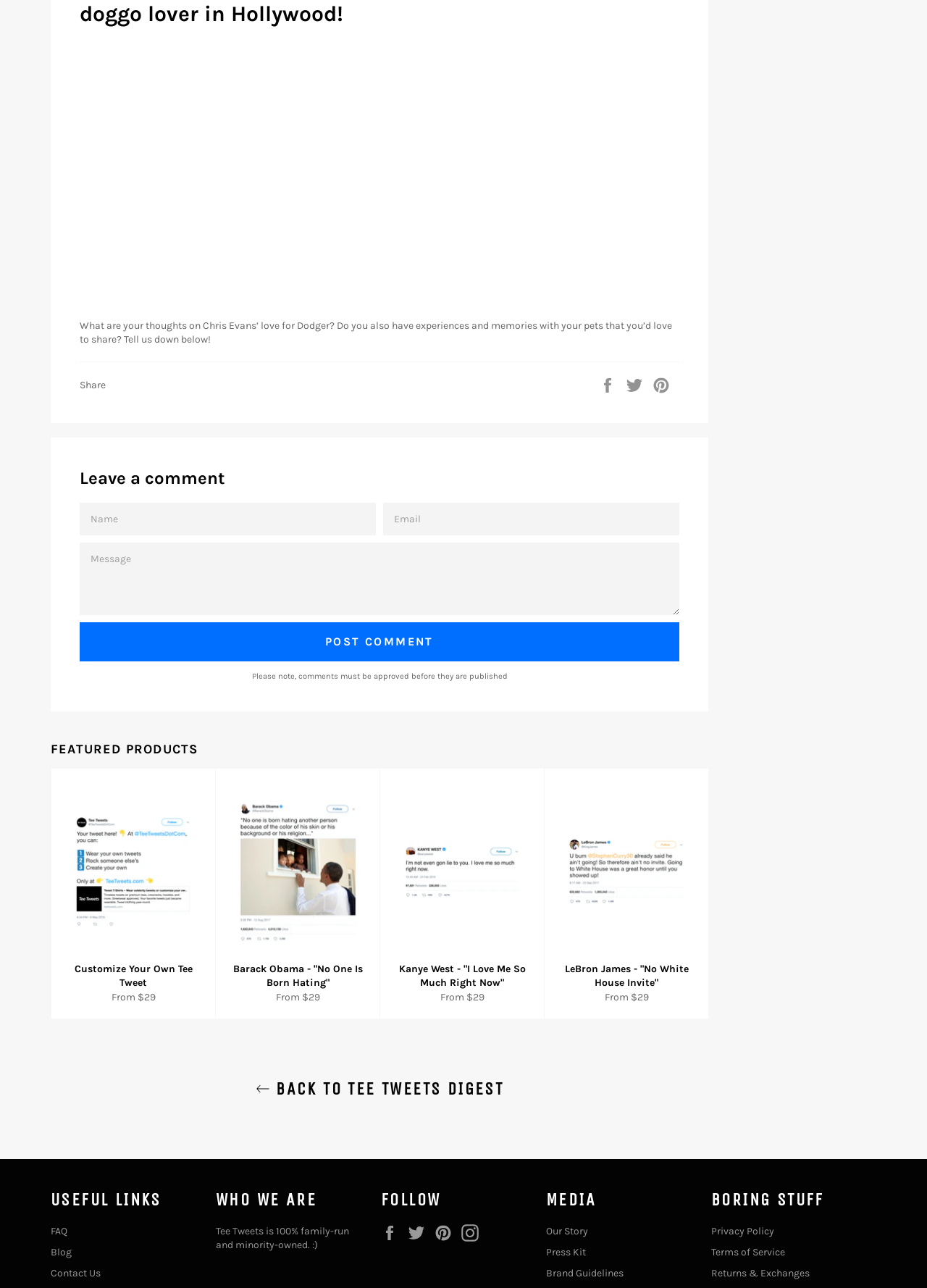What can users do with their thoughts on Chris Evans' love for Dodger?
We need a detailed and exhaustive answer to the question. Please elaborate.

The webpage provides a section for users to share their thoughts on Chris Evans' love for Dodger, with options to share on Facebook, Twitter, or Pinterest. This suggests that users can share their thoughts on the topic.